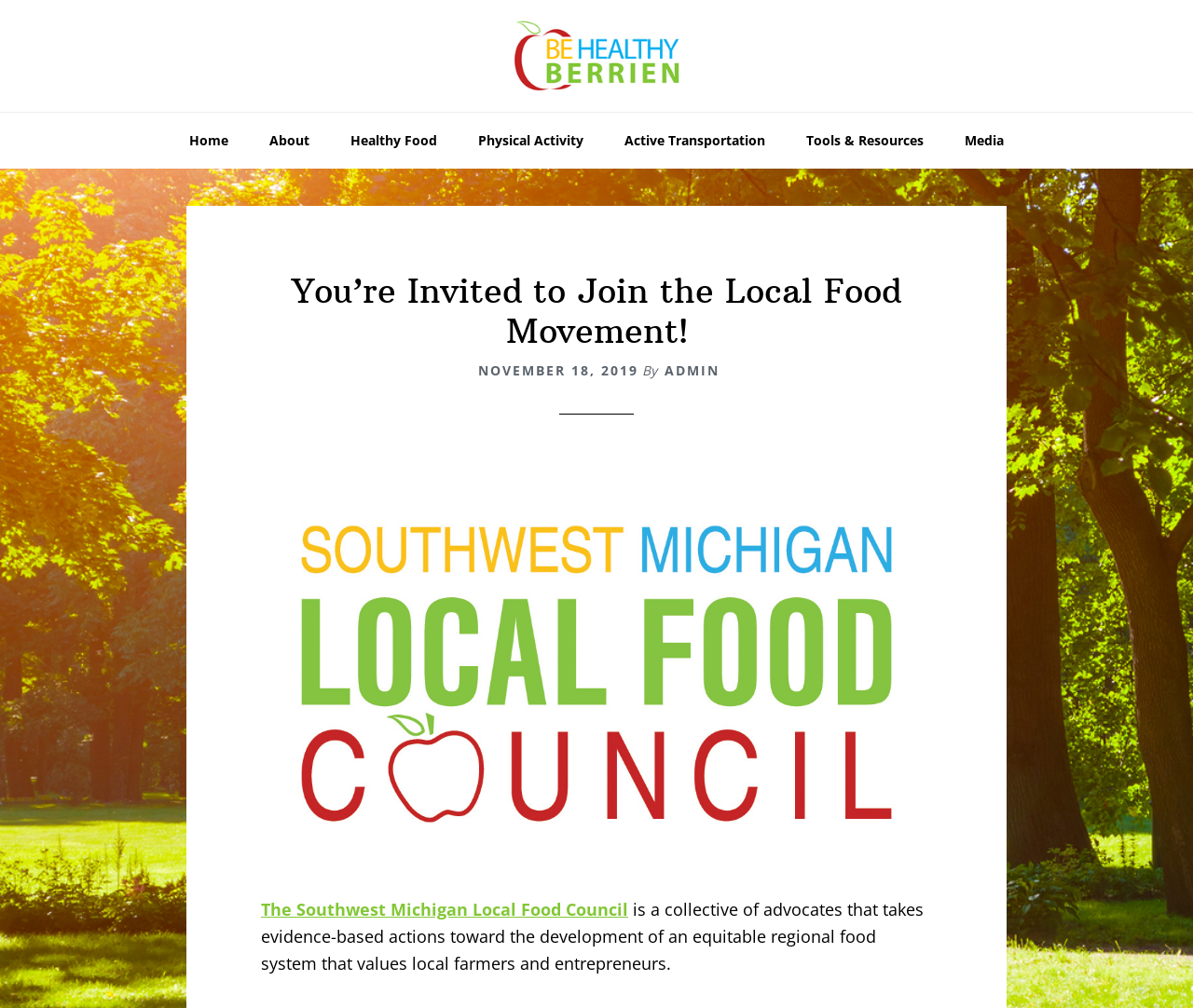Please identify the bounding box coordinates of the element I should click to complete this instruction: 'visit the local food council website'. The coordinates should be given as four float numbers between 0 and 1, like this: [left, top, right, bottom].

[0.219, 0.891, 0.527, 0.913]